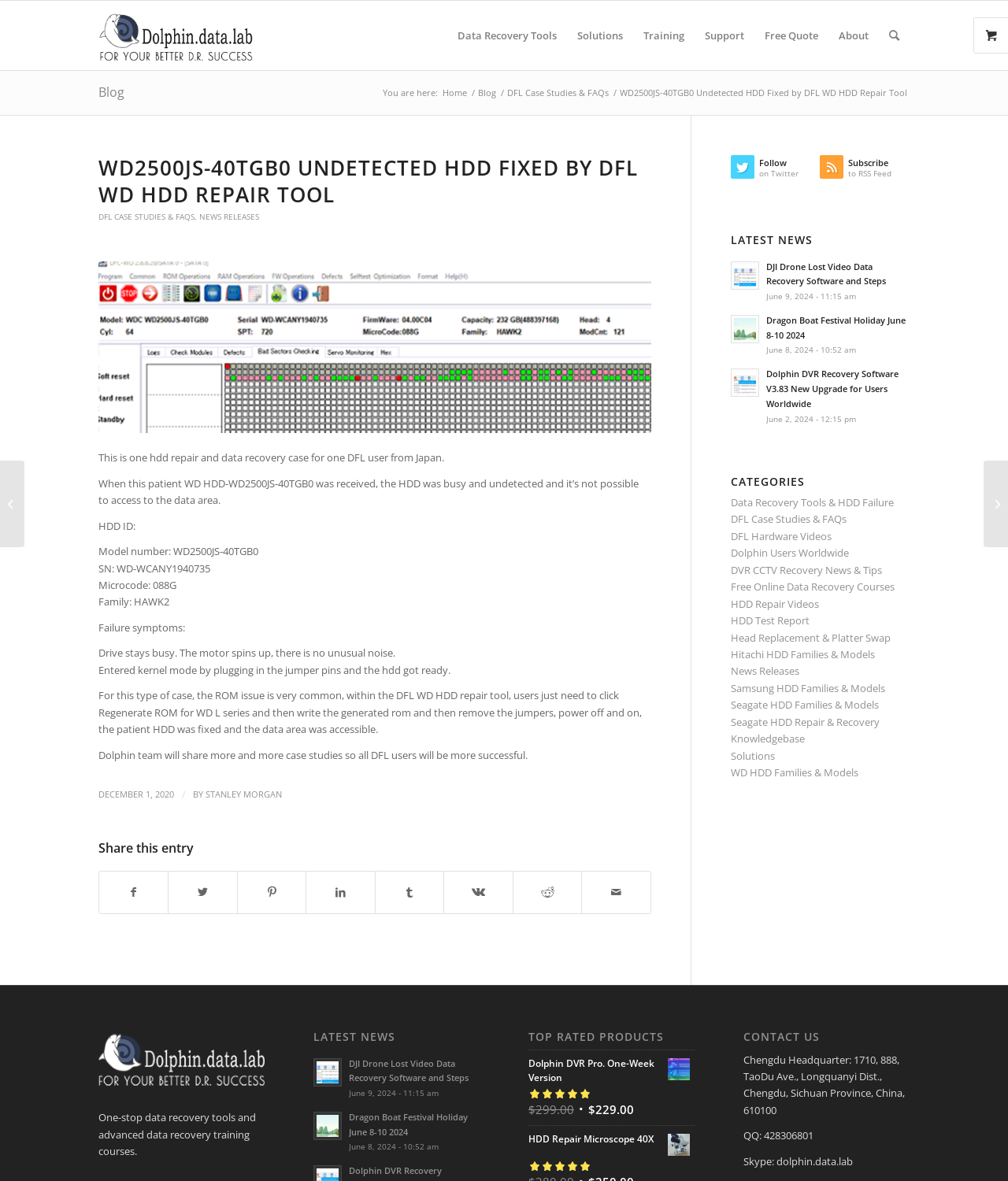From the webpage screenshot, predict the bounding box coordinates (top-left x, top-left y, bottom-right x, bottom-right y) for the UI element described here: HDD Repair Microscope 40X

[0.524, 0.959, 0.689, 0.98]